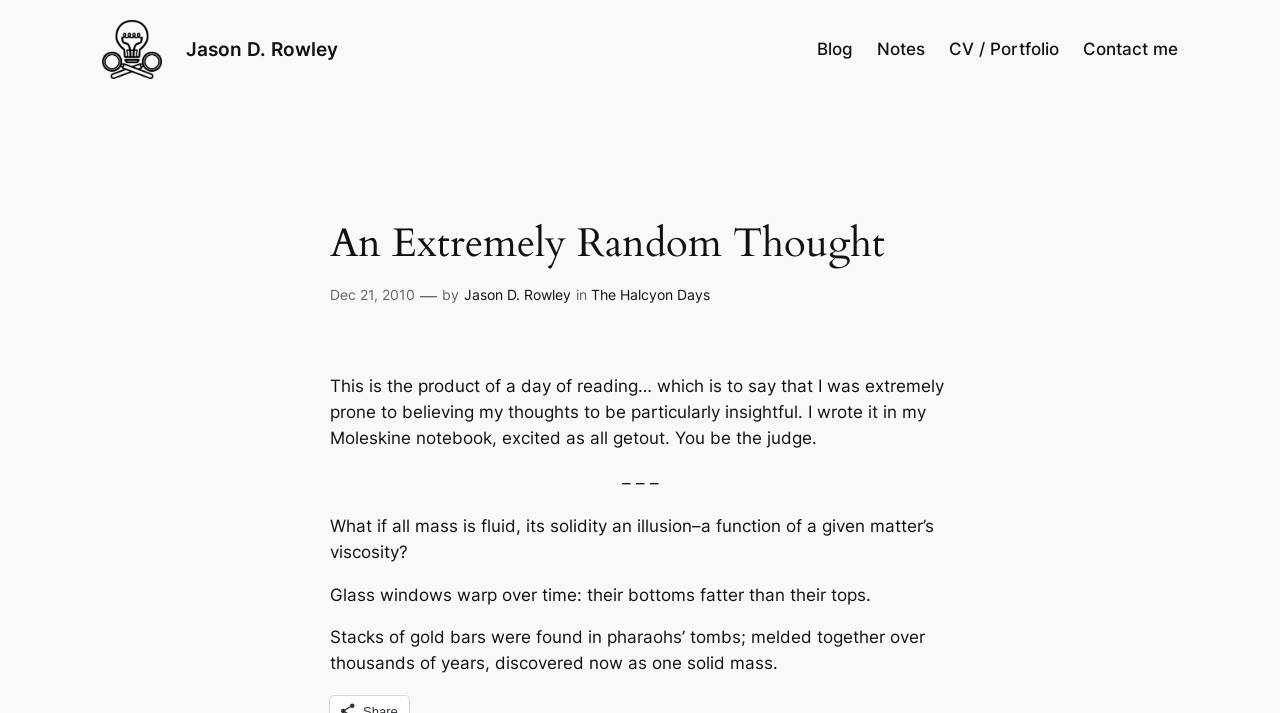Please identify the bounding box coordinates of the area that needs to be clicked to follow this instruction: "check notes".

[0.685, 0.051, 0.722, 0.088]